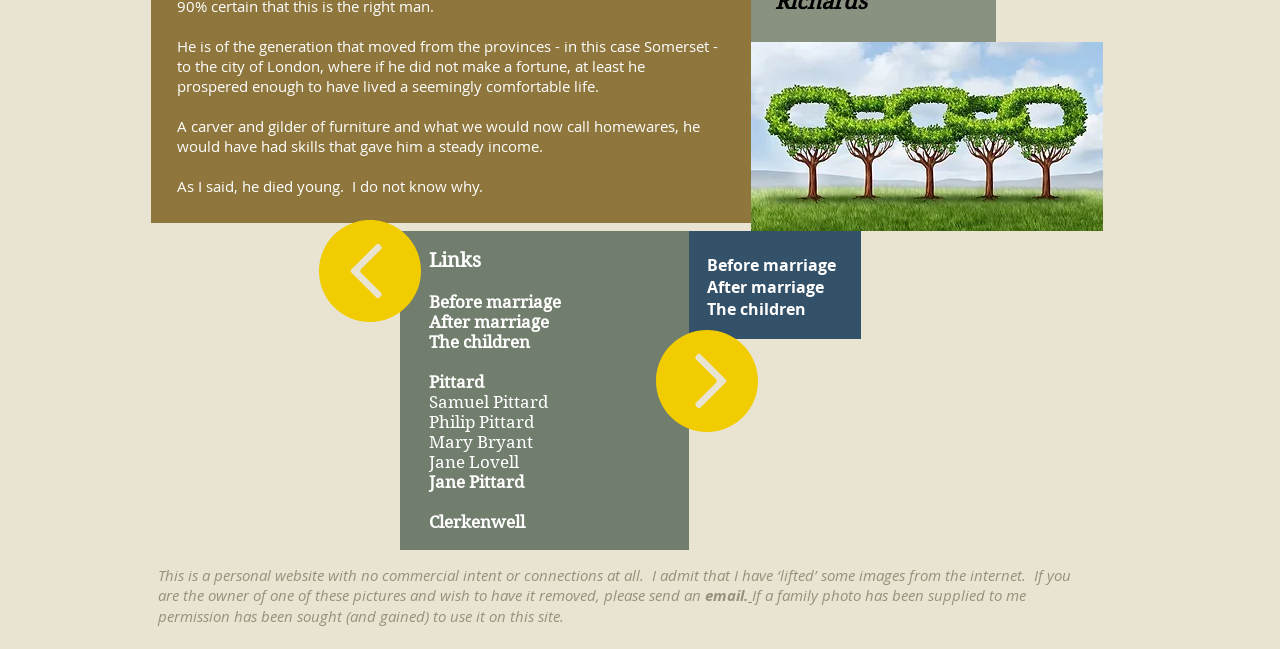What is the name of the person mentioned in the last paragraph?
Look at the screenshot and give a one-word or phrase answer.

Samuel Pittard